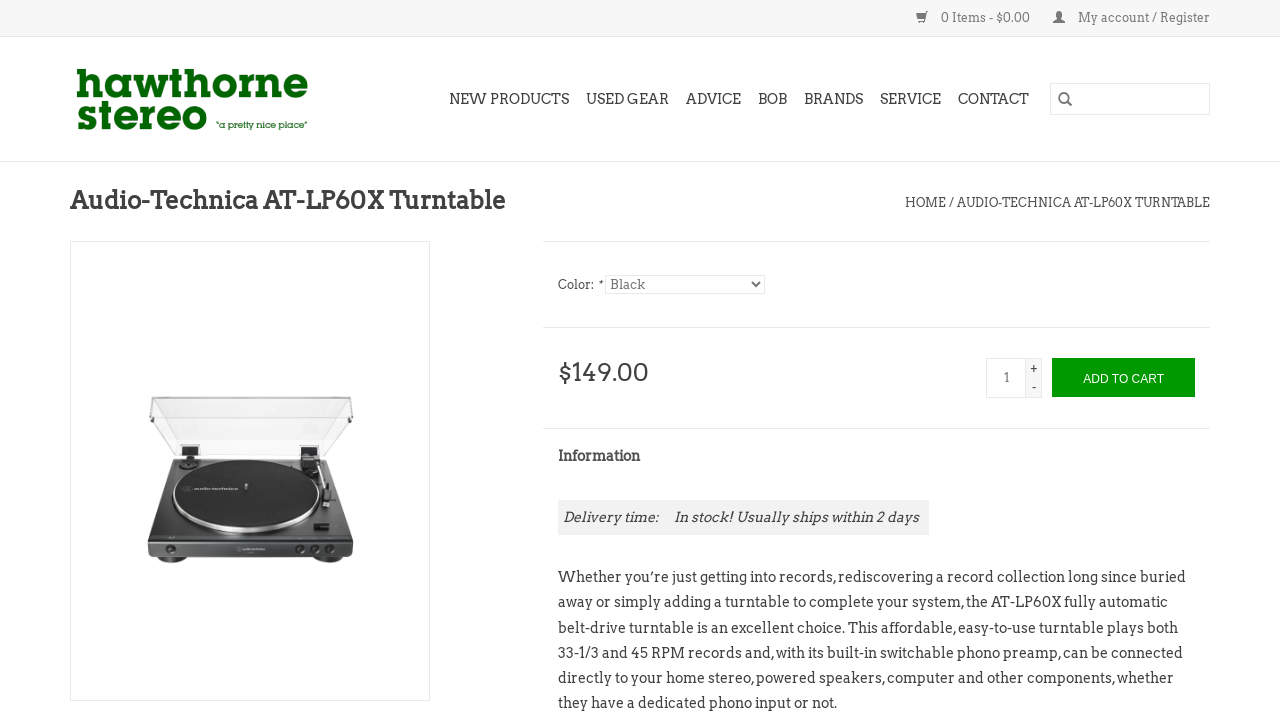Please provide a brief answer to the following inquiry using a single word or phrase:
What is the delivery time of the product?

In stock! Usually ships within 2 days